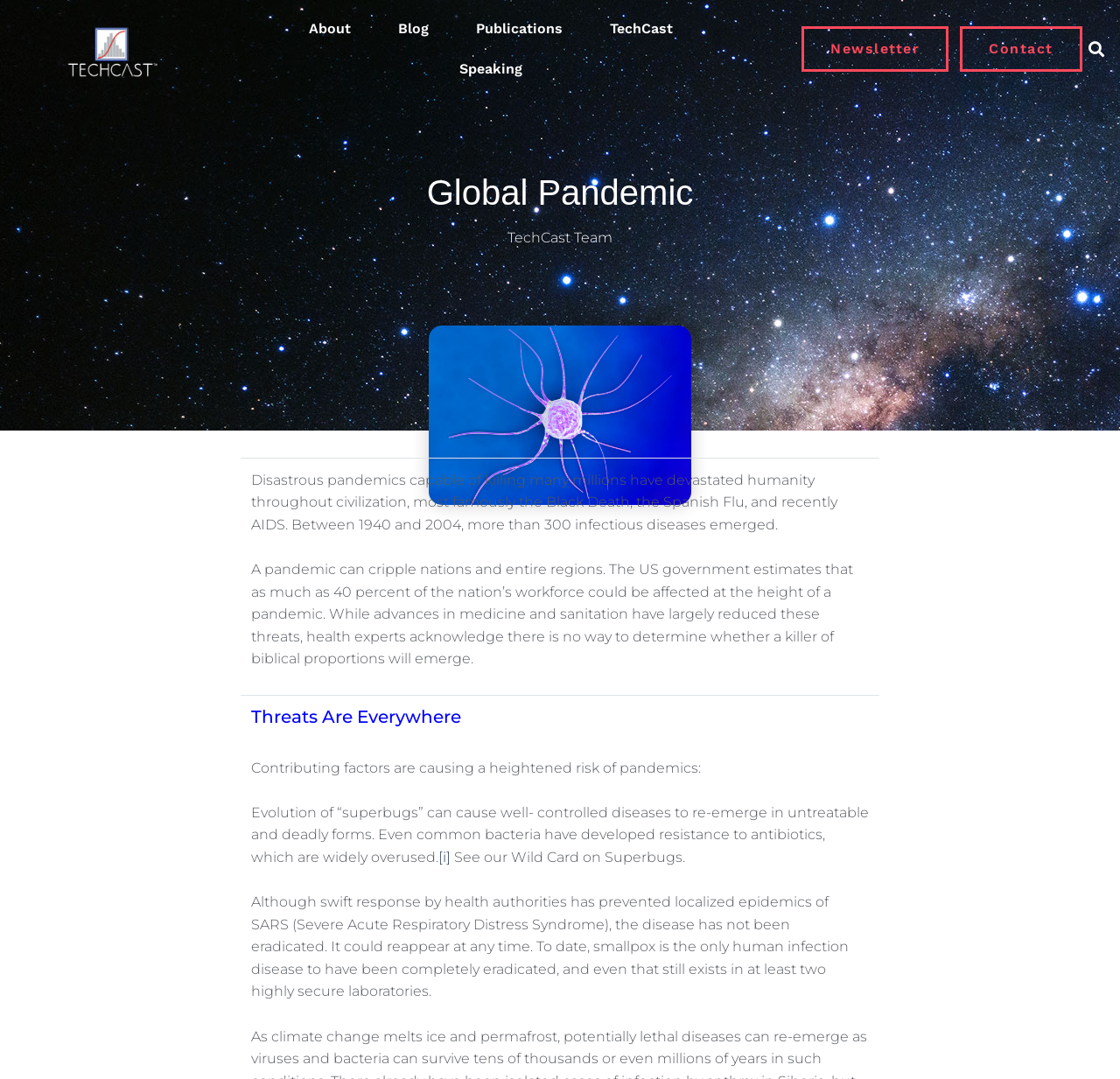What is the name of the professor?
Please provide a comprehensive answer to the question based on the webpage screenshot.

The name of the professor can be inferred from the root element 'Global Pandemic | Bill Halal', which suggests that Bill Halal is the professor, and his full name is William E. Halal.